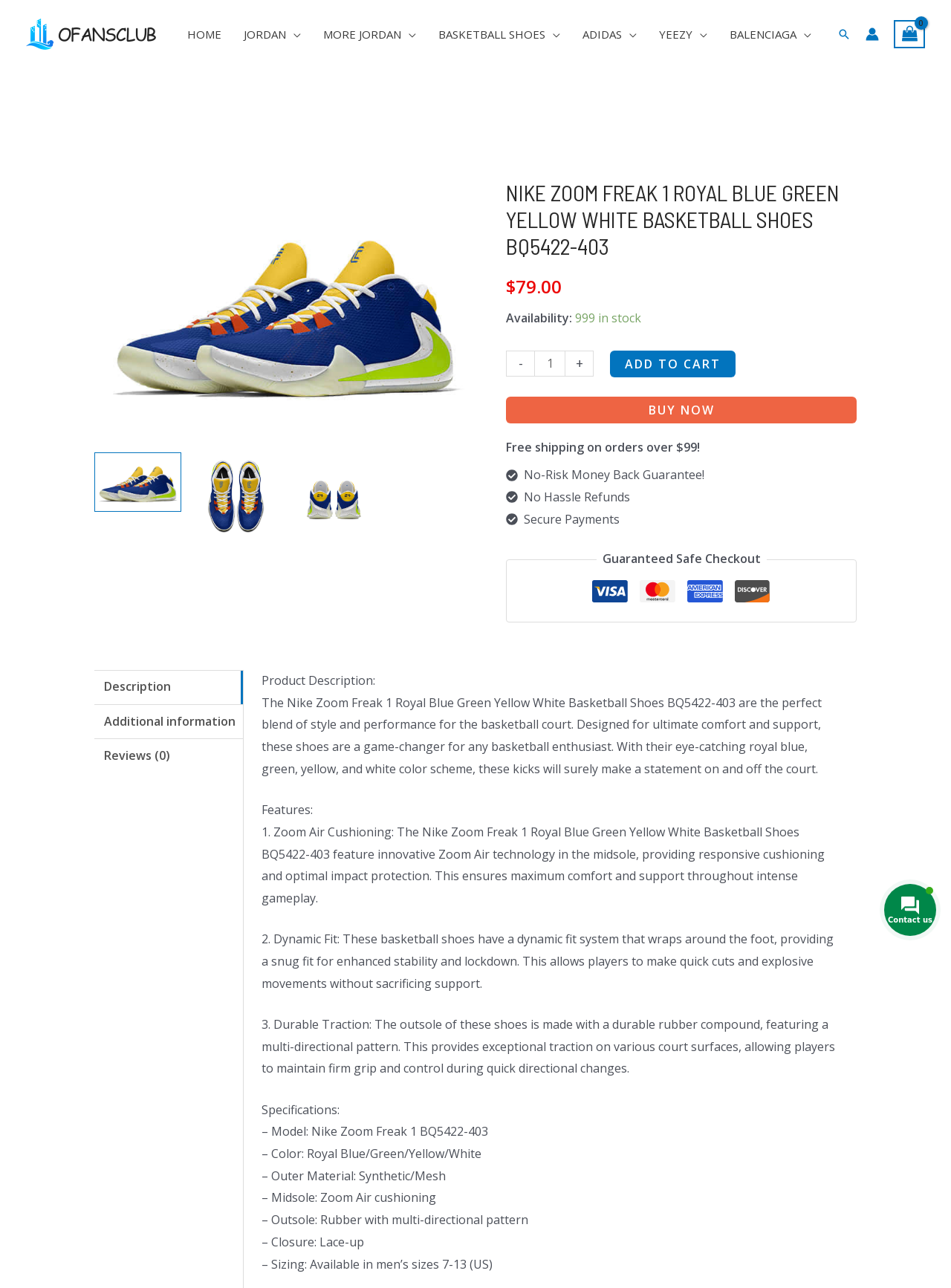Answer the following query with a single word or phrase:
What is the name of the basketball shoes?

Nike Zoom Freak 1